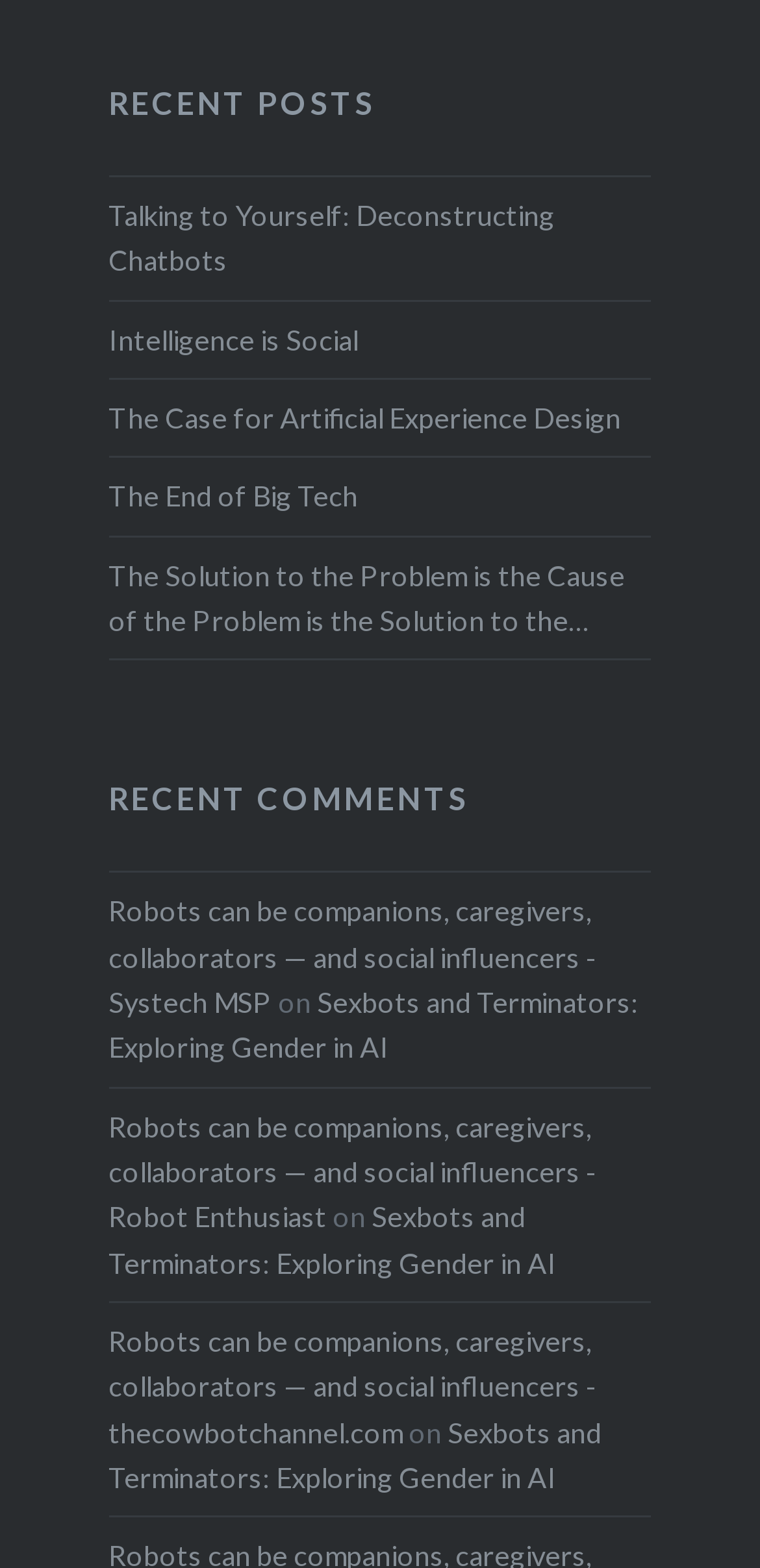How many recent comments are listed?
Could you answer the question with a detailed and thorough explanation?

After the 'RECENT COMMENTS' heading, there are five link elements and two static text elements with the text 'on', which suggests that there are five recent comments listed.